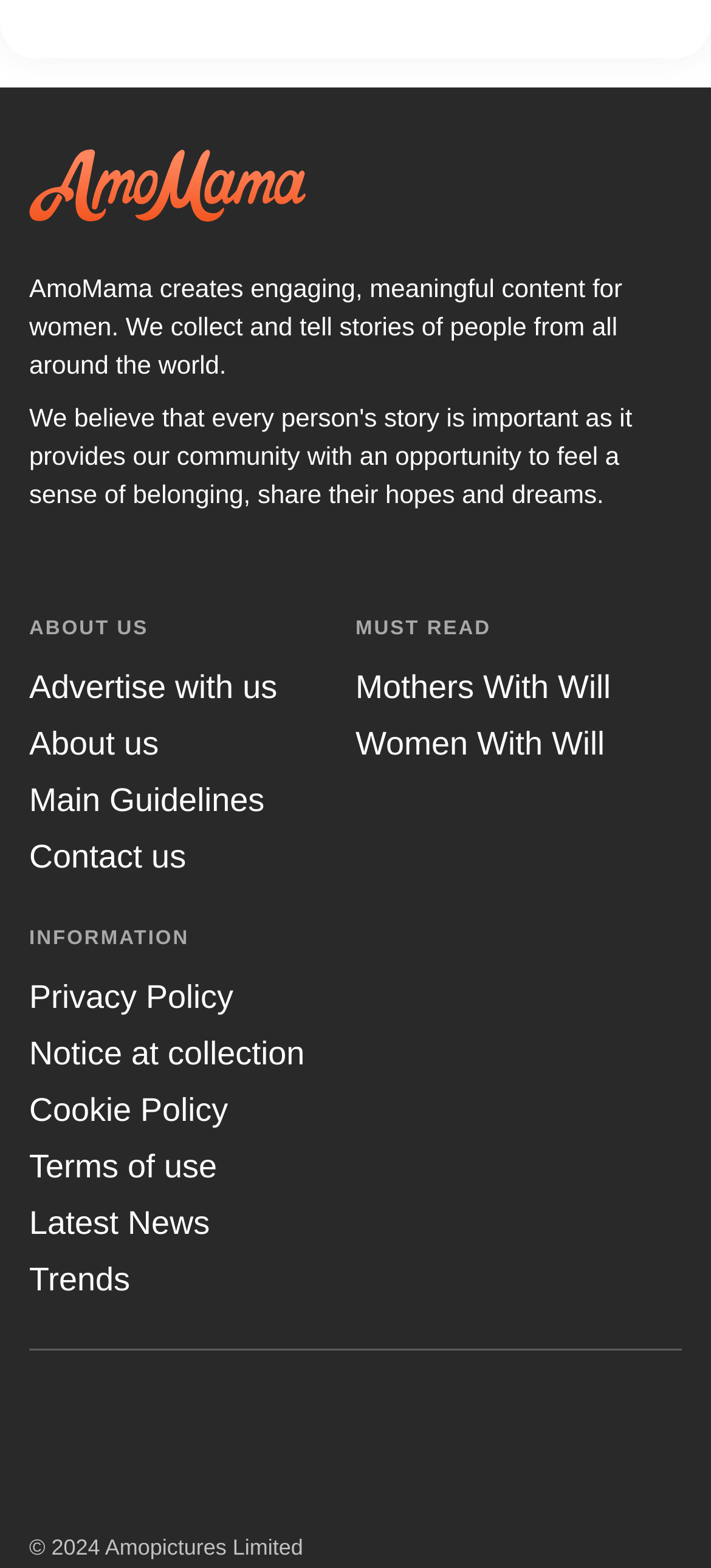Given the description "aria-label="instagram"", determine the bounding box of the corresponding UI element.

[0.041, 0.889, 0.164, 0.945]